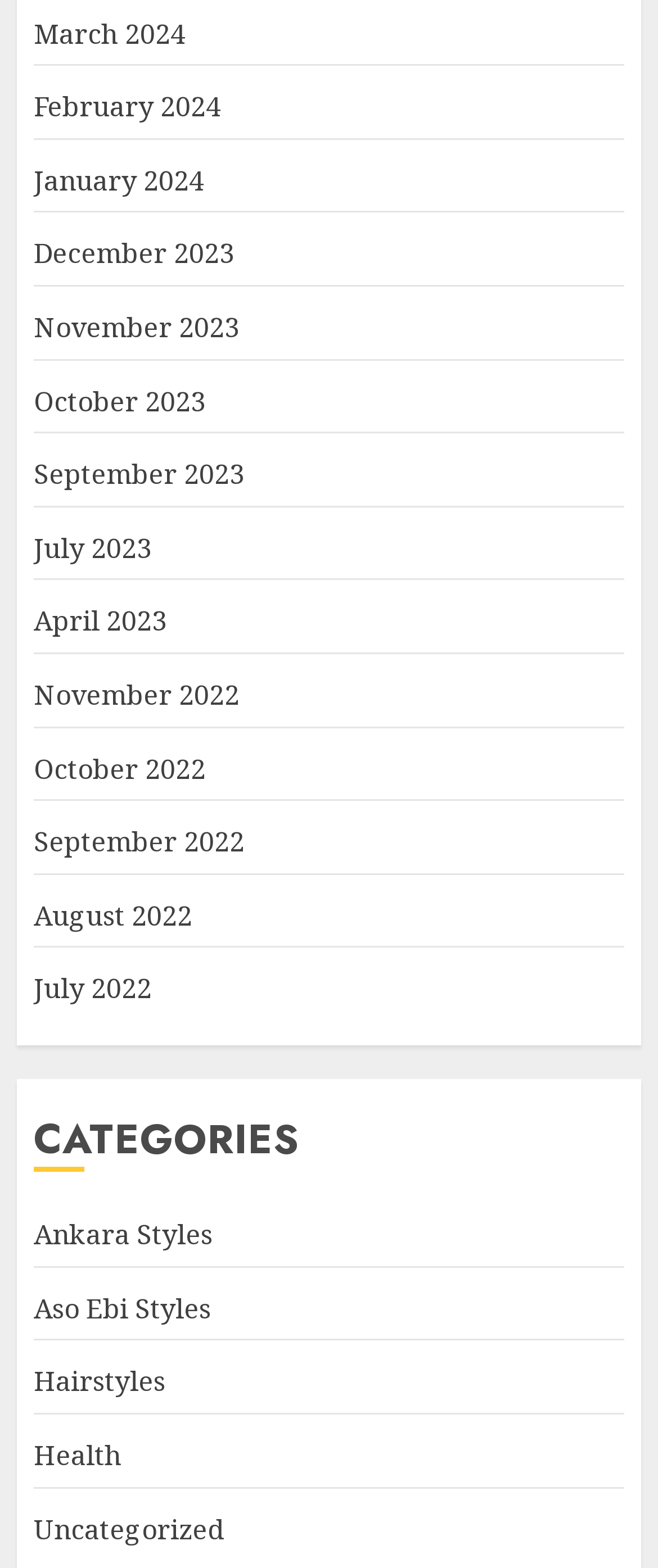Locate the bounding box coordinates of the region to be clicked to comply with the following instruction: "Explore Ankara Styles". The coordinates must be four float numbers between 0 and 1, in the form [left, top, right, bottom].

[0.051, 0.775, 0.323, 0.8]